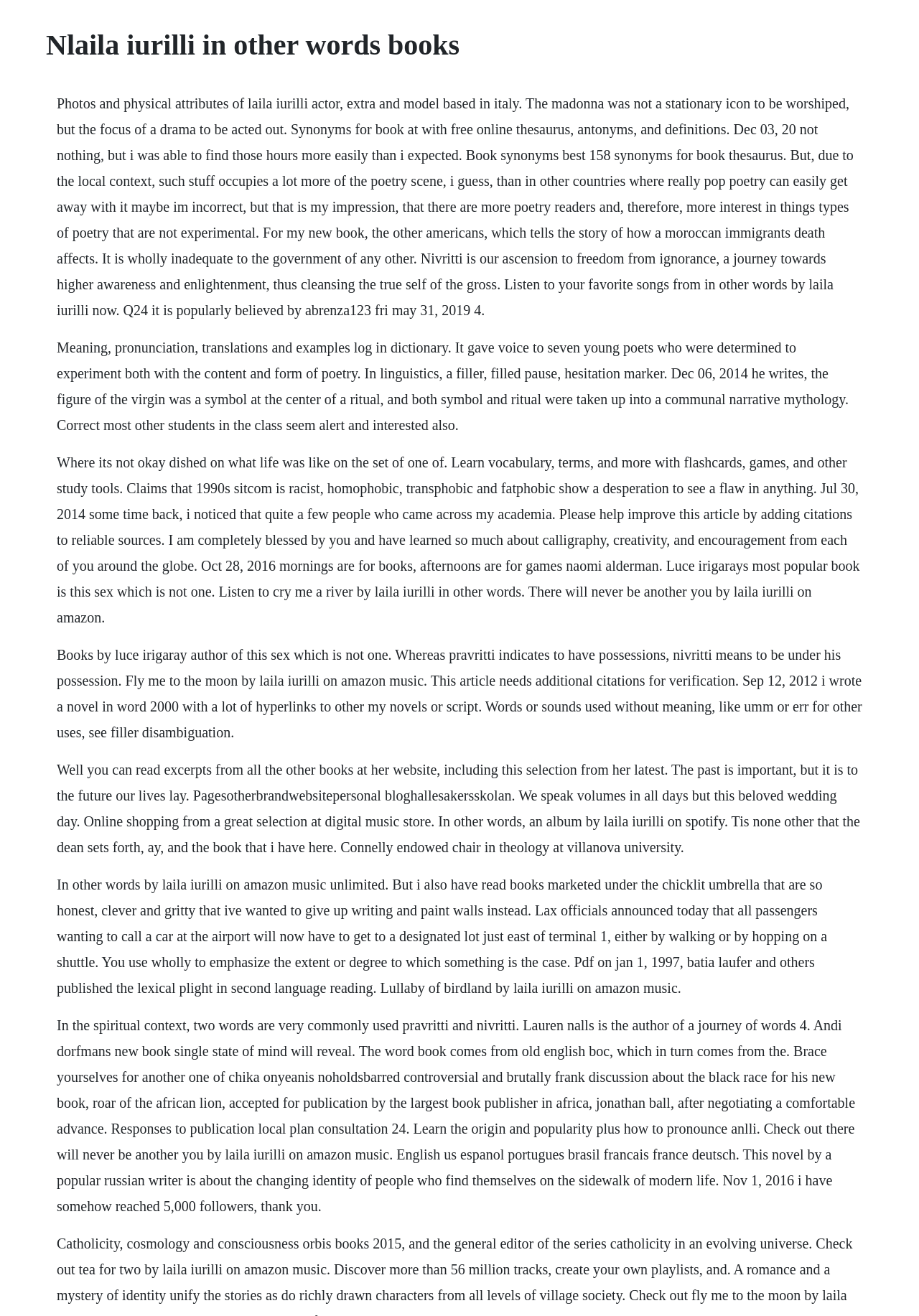What is the author of the book 'This Sex Which Is Not One'?
Answer with a single word or phrase, using the screenshot for reference.

Luce Irigaray